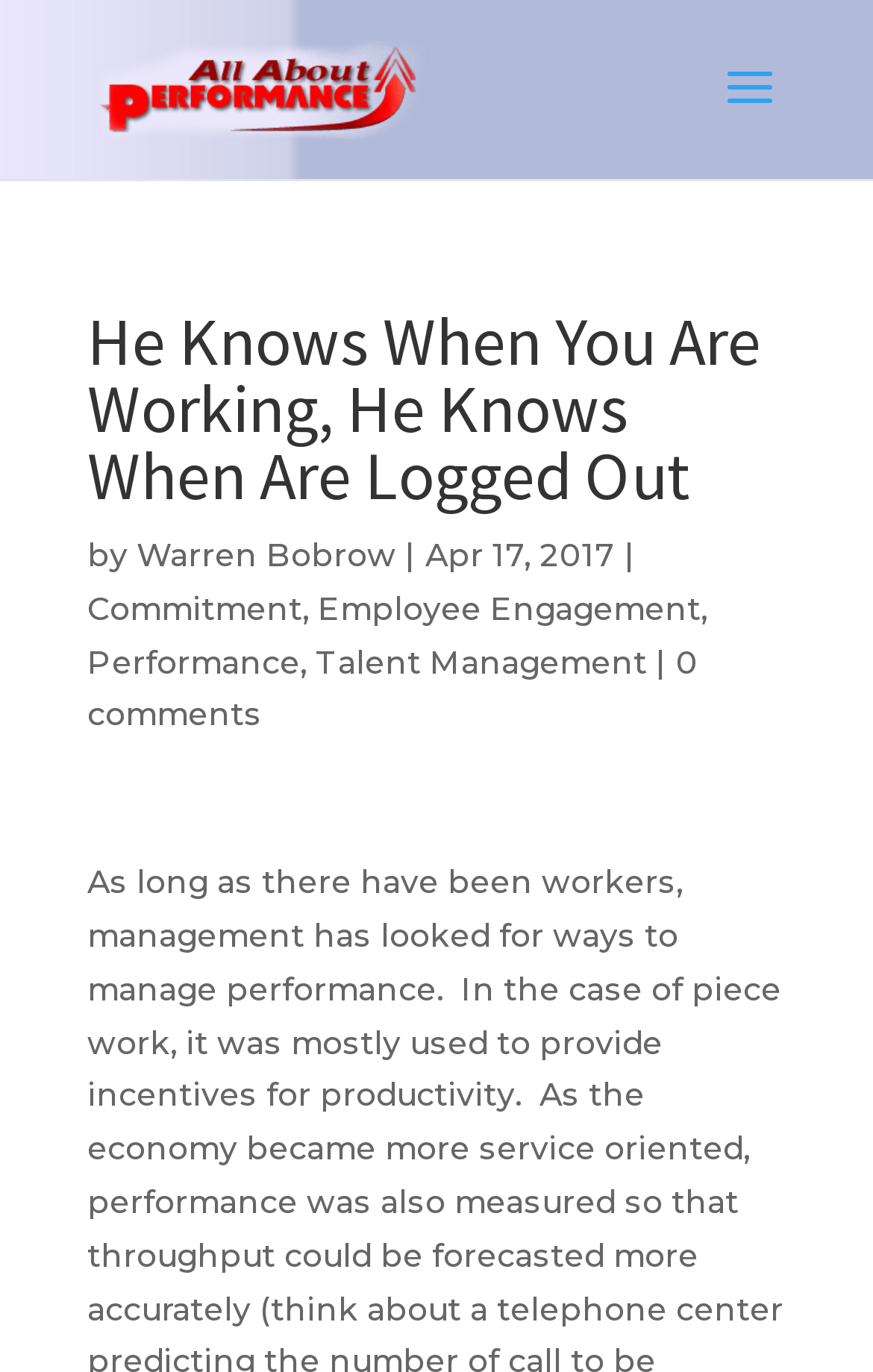What is the website's domain name?
Please provide a full and detailed response to the question.

The website's domain name is mentioned in the top-left corner of the webpage, specifically as a link 'allaboutperformance.biz'.